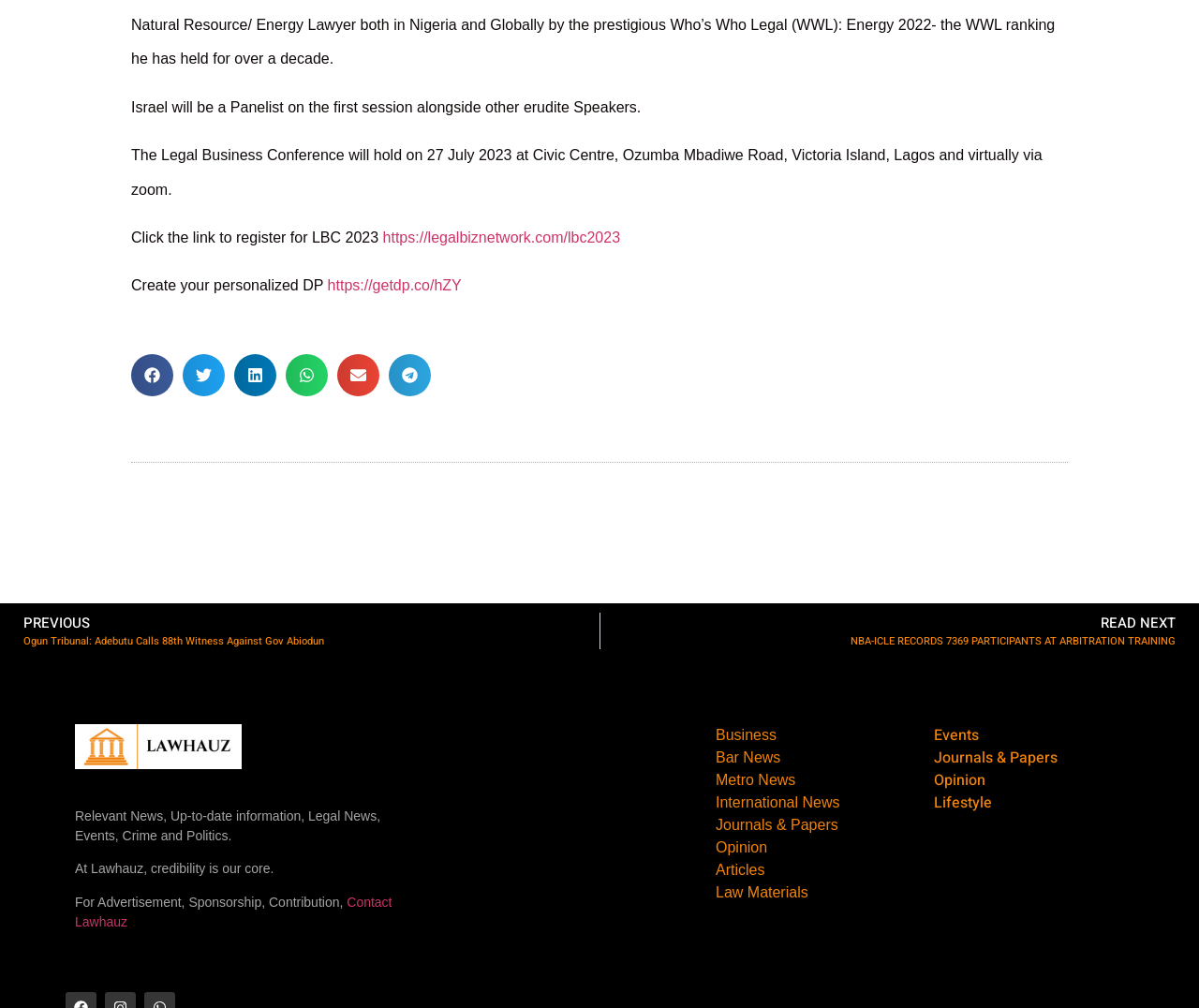Find the bounding box coordinates of the UI element according to this description: "aria-label="Share on linkedin"".

[0.195, 0.351, 0.23, 0.393]